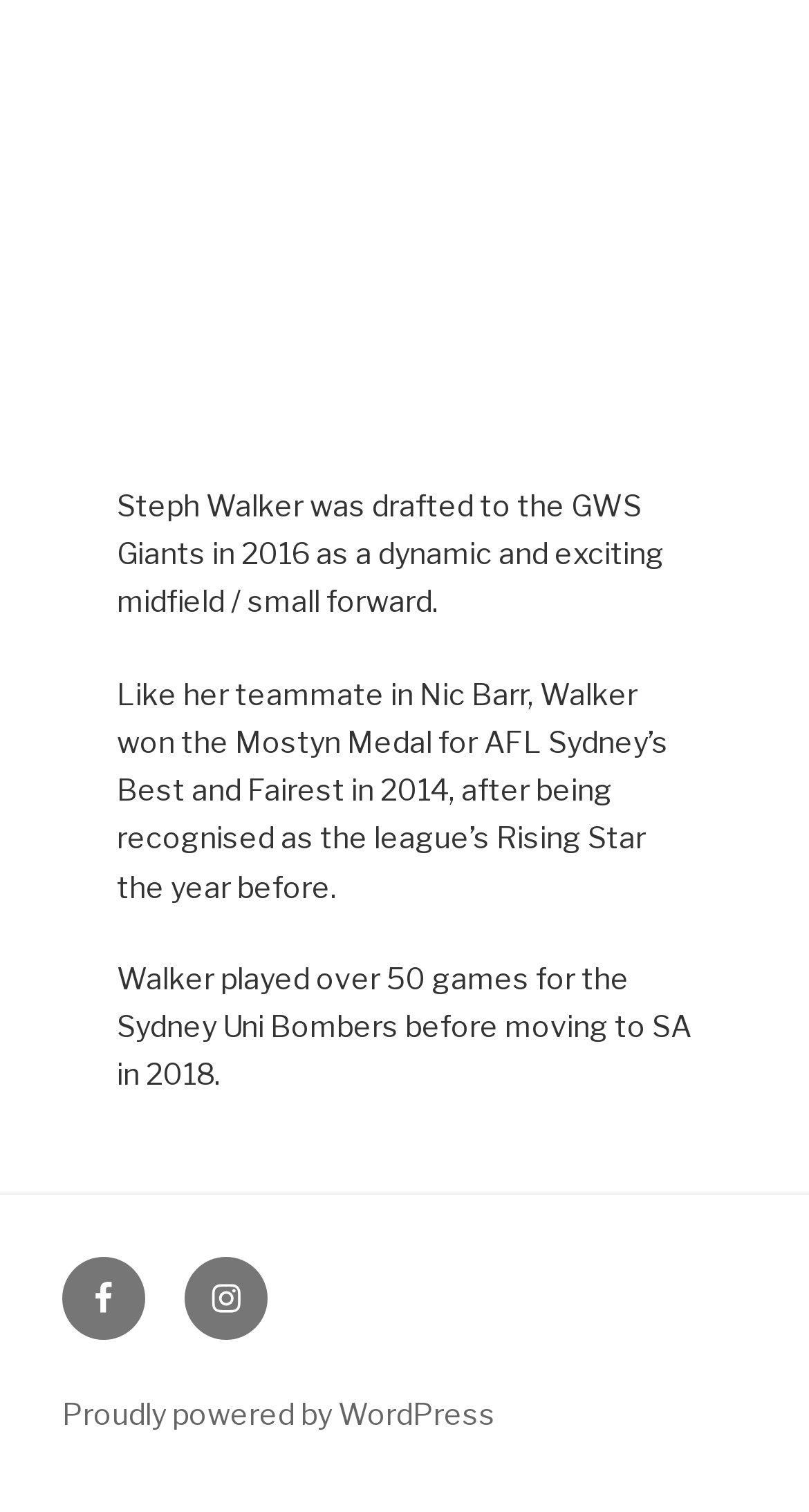What award did Steph Walker win in 2014?
Look at the image and respond to the question as thoroughly as possible.

According to the second StaticText element, Steph Walker was recognised as the league's Rising Star in 2013, and then won the Mostyn Medal for AFL Sydney’s Best and Fairest in 2014.